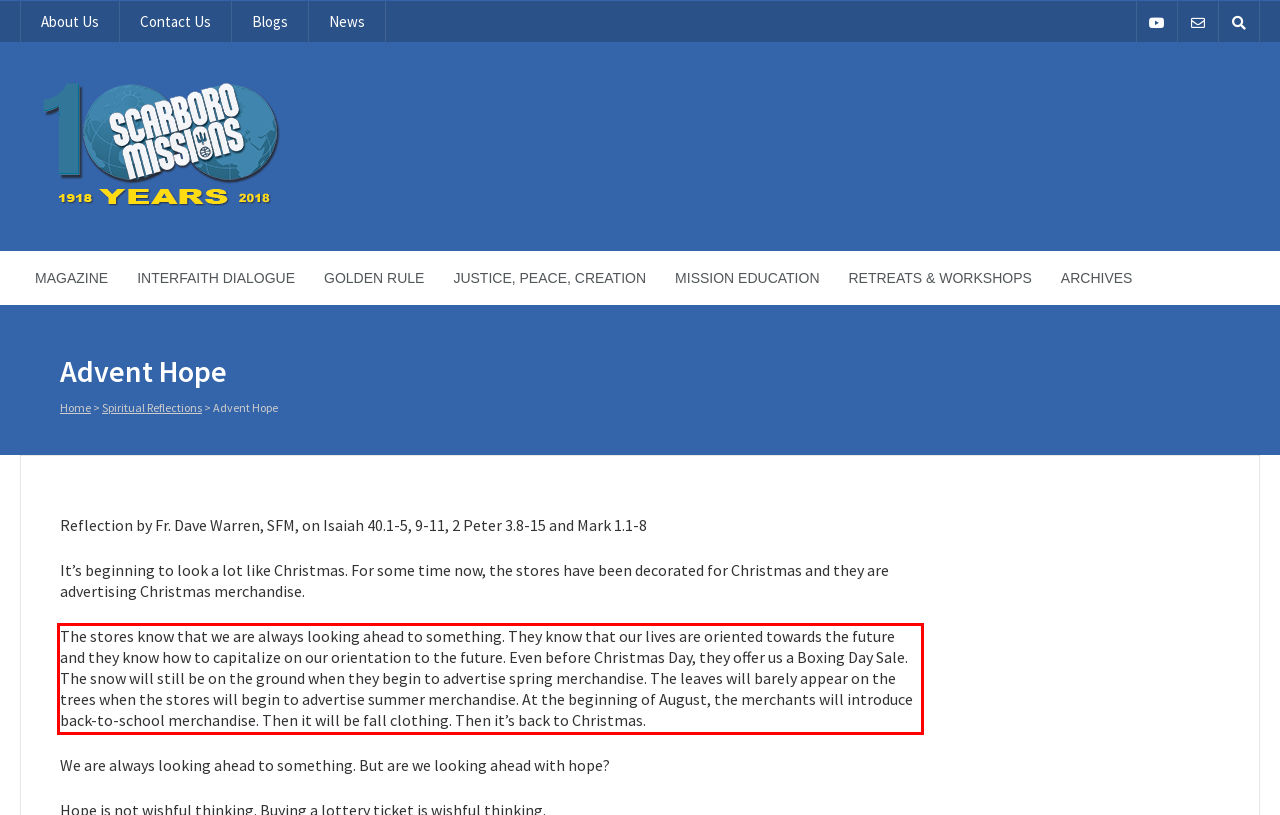Analyze the screenshot of the webpage that features a red bounding box and recognize the text content enclosed within this red bounding box.

The stores know that we are always looking ahead to something. They know that our lives are oriented towards the future and they know how to capitalize on our orientation to the future. Even before Christmas Day, they offer us a Boxing Day Sale. The snow will still be on the ground when they begin to advertise spring merchandise. The leaves will barely appear on the trees when the stores will begin to advertise summer merchandise. At the beginning of August, the merchants will introduce back-to-school merchandise. Then it will be fall clothing. Then it’s back to Christmas.